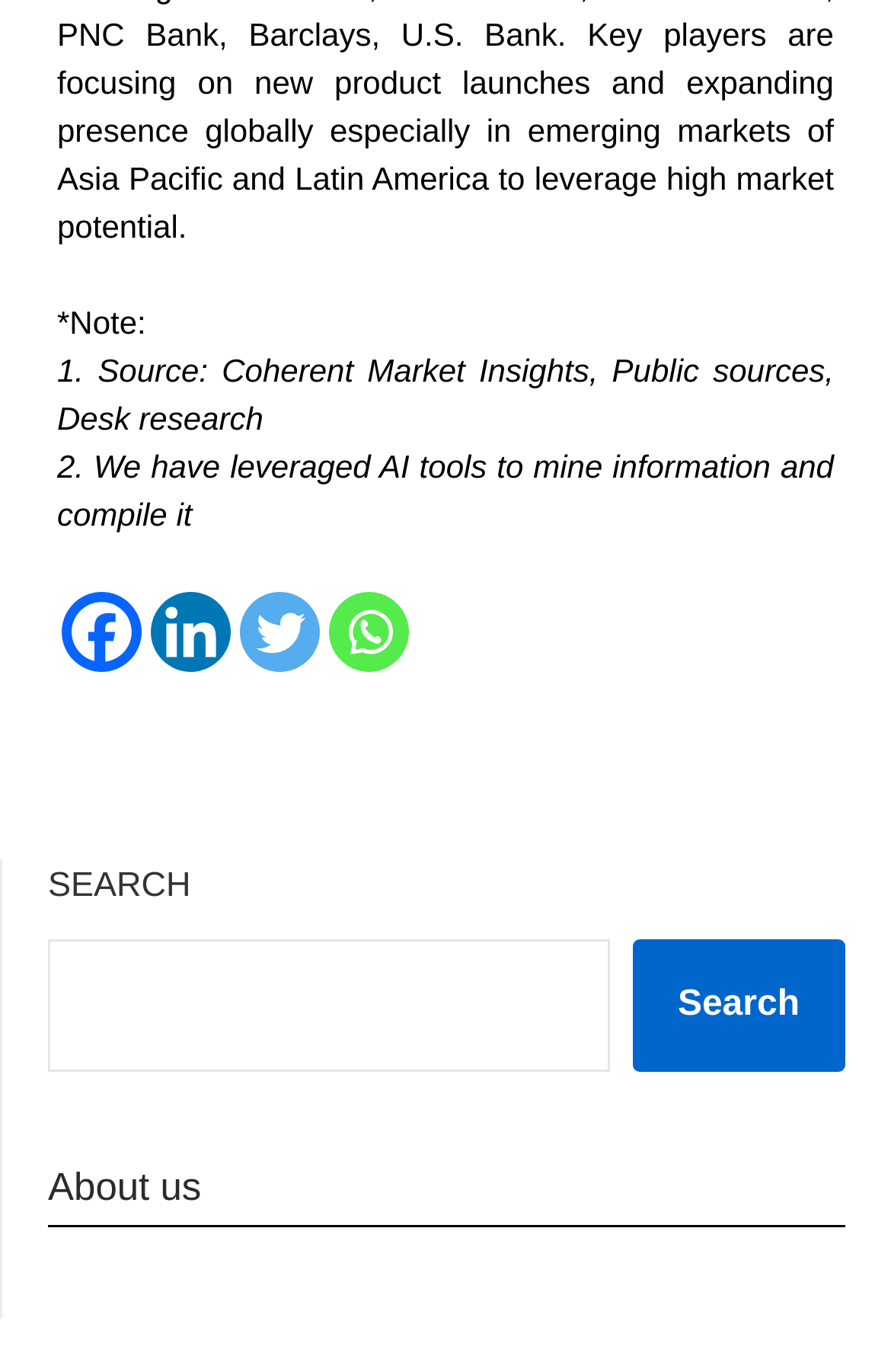Find and provide the bounding box coordinates for the UI element described with: "parent_node: Search name="s"".

[0.054, 0.684, 0.684, 0.781]